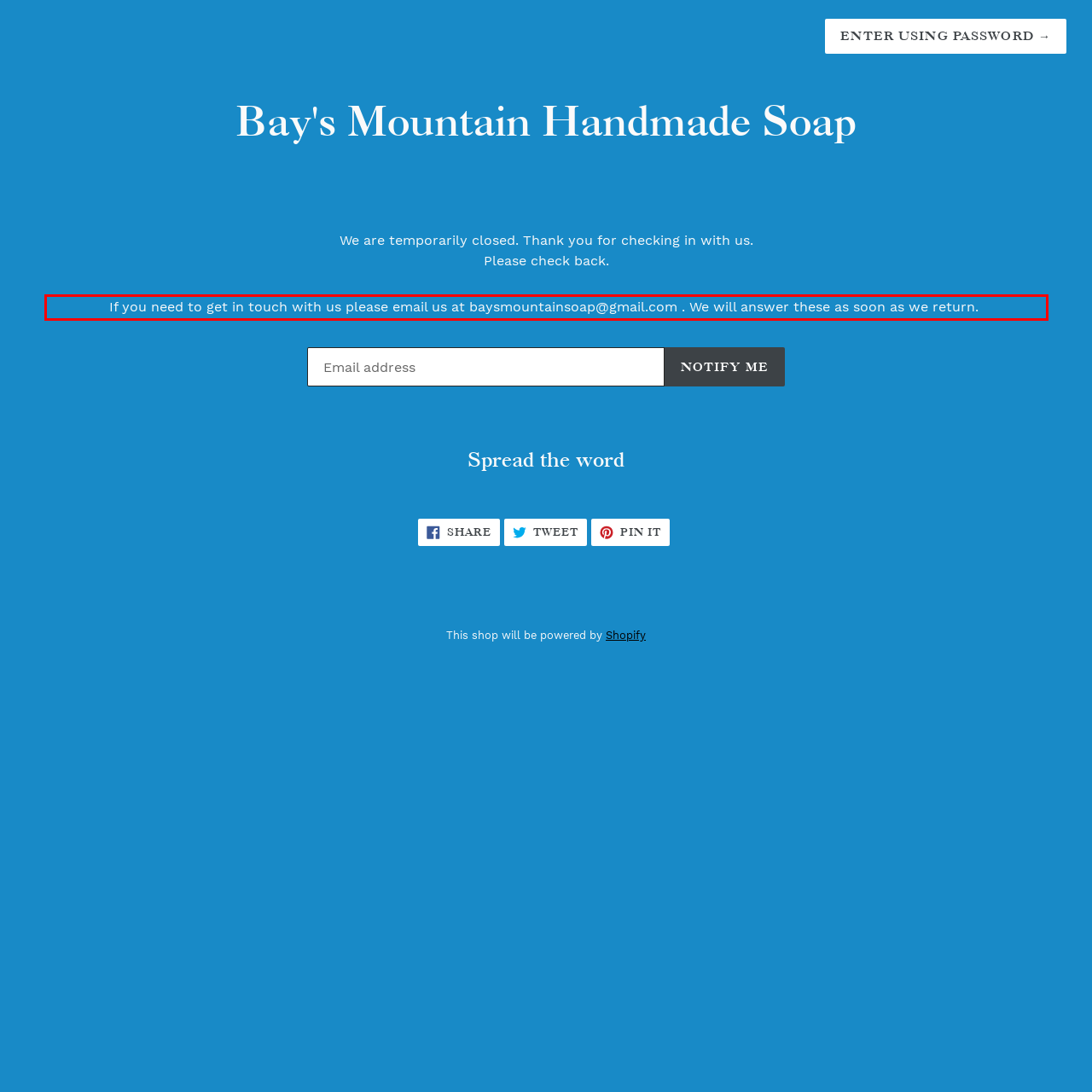Identify the text within the red bounding box on the webpage screenshot and generate the extracted text content.

If you need to get in touch with us please email us at baysmountainsoap@gmail.com . We will answer these as soon as we return.